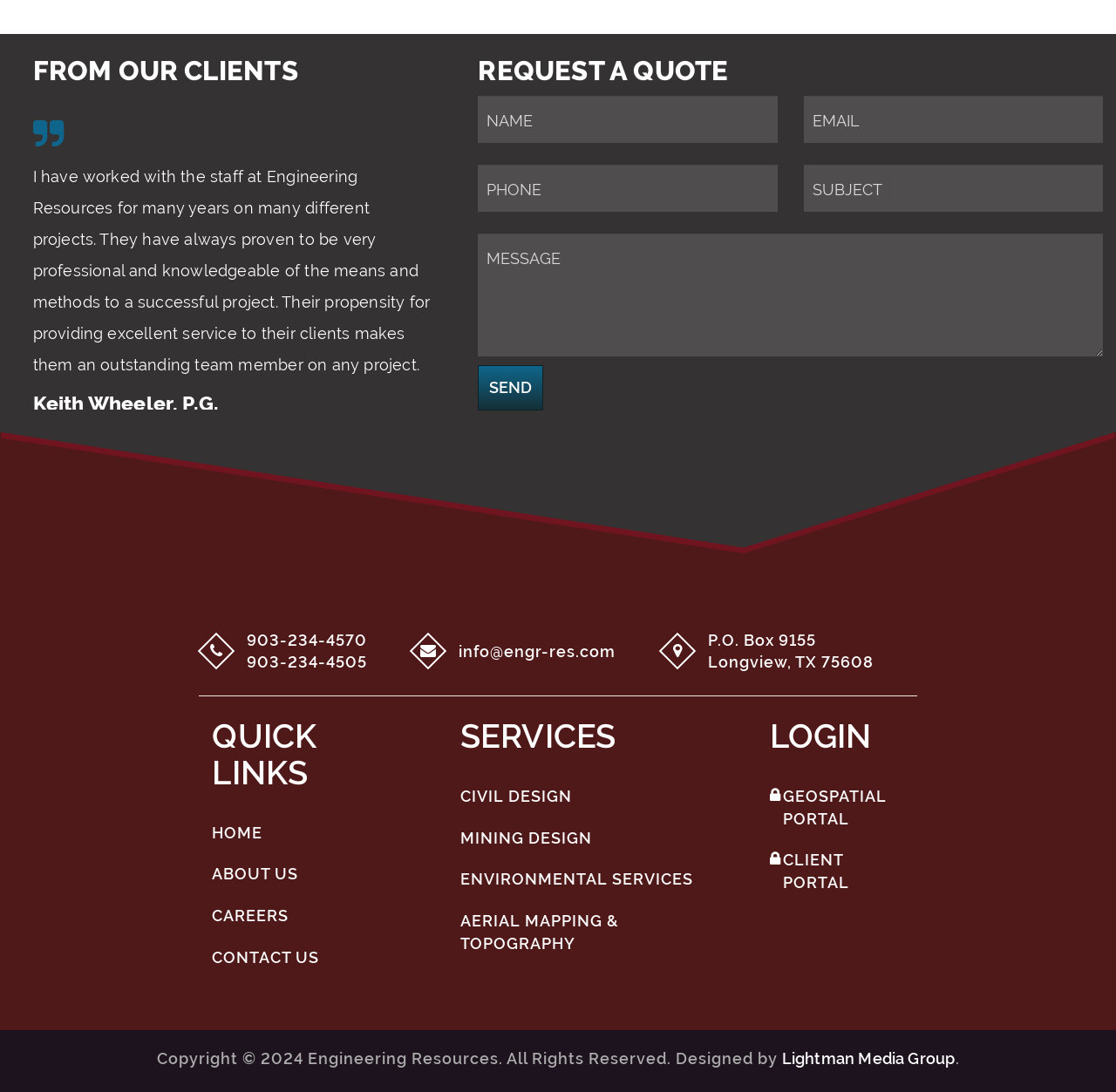Refer to the image and answer the question with as much detail as possible: What services does the company offer?

The services offered by the company can be found in the 'SERVICES' section, which lists four services: CIVIL DESIGN, MINING DESIGN, ENVIRONMENTAL SERVICES, and AERIAL MAPPING & TOPOGRAPHY.